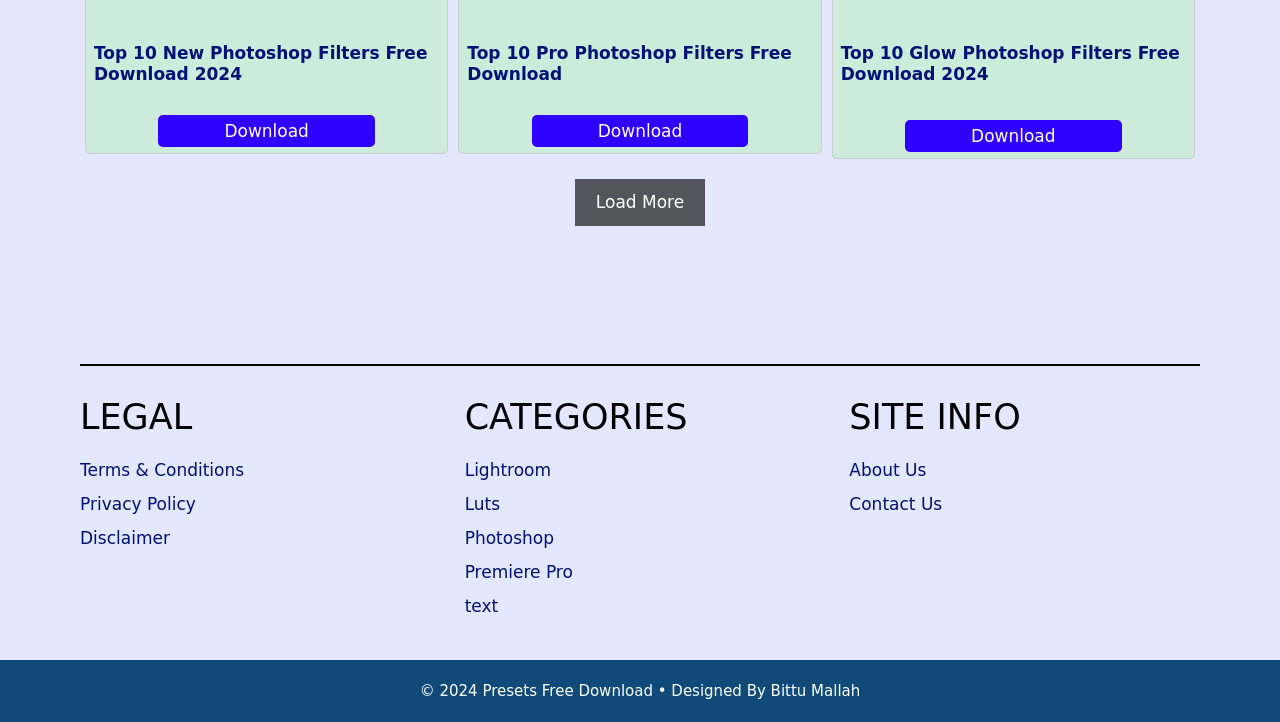Examine the screenshot and answer the question in as much detail as possible: What are the categories of filters available on this webpage?

The categories of filters available on this webpage are listed under the 'CATEGORIES' heading, and include Lightroom, Luts, Photoshop, Premiere Pro, and text.